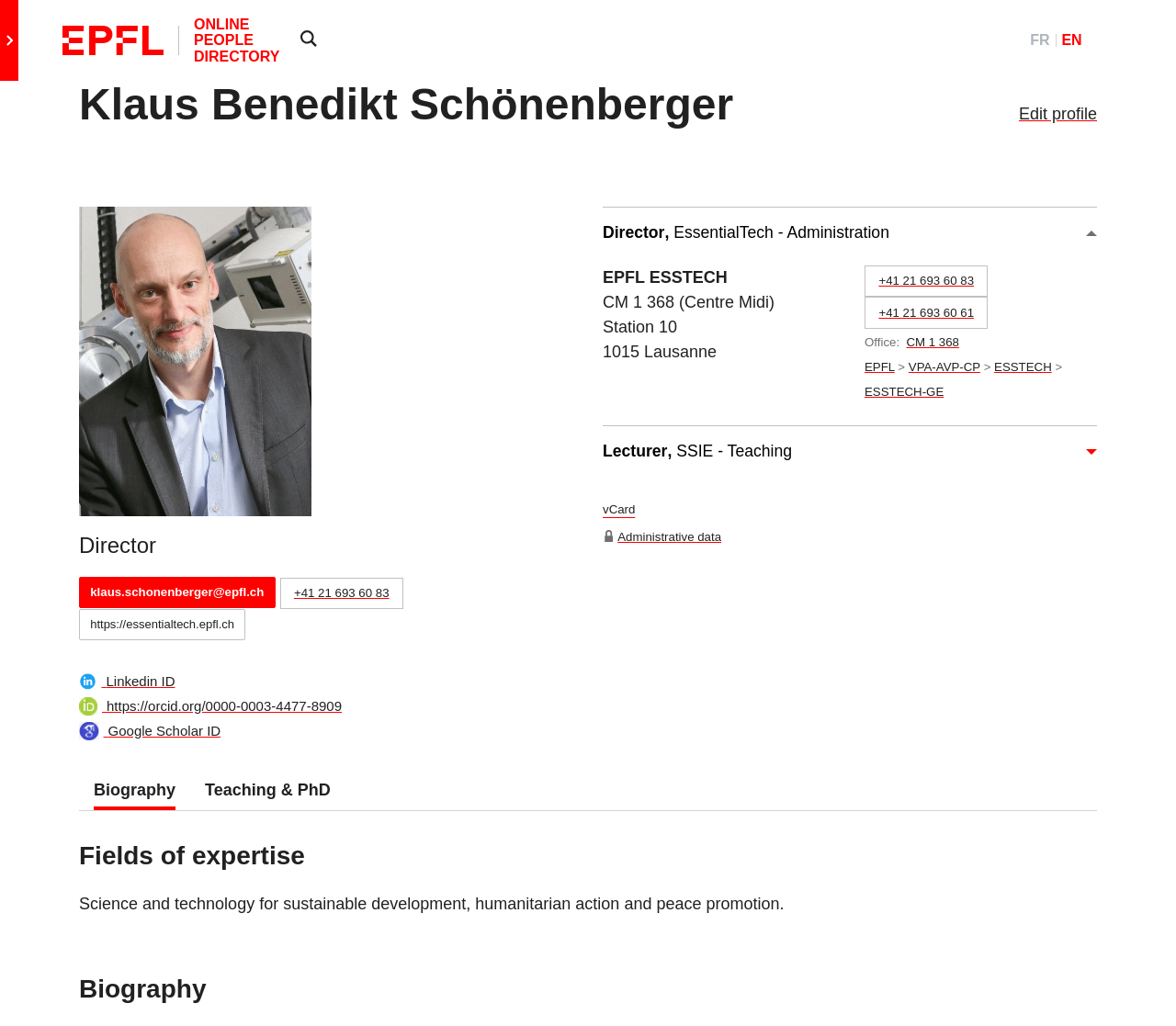Please use the details from the image to answer the following question comprehensively:
What is the job title of Klaus Benedikt Schönenberger?

I found the answer by looking at the heading element with the text 'Director' which is located below the profile picture, indicating that it is the job title of Klaus Benedikt Schönenberger.